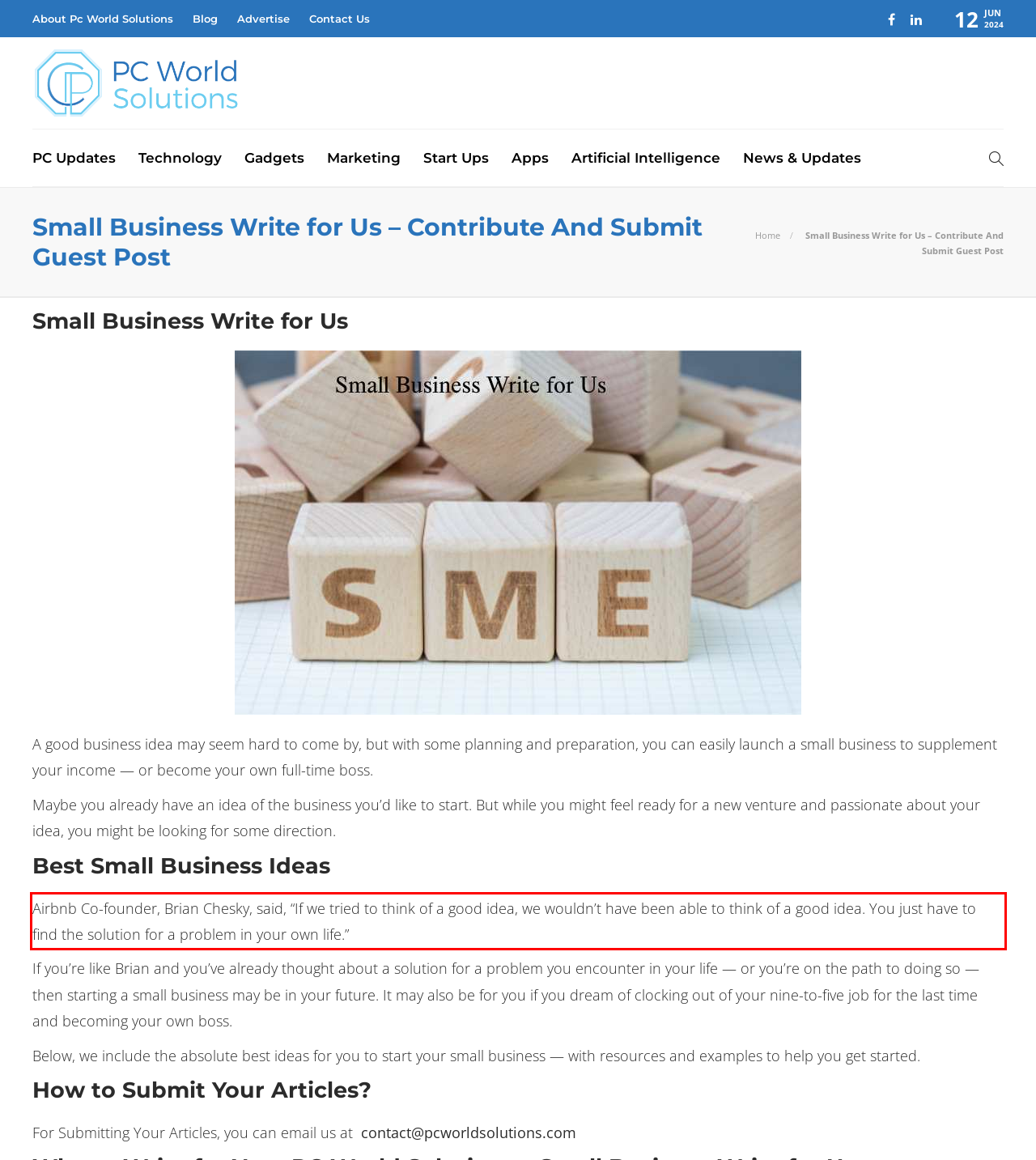Review the webpage screenshot provided, and perform OCR to extract the text from the red bounding box.

Airbnb Co-founder, Brian Chesky, said, “If we tried to think of a good idea, we wouldn’t have been able to think of a good idea. You just have to find the solution for a problem in your own life.”